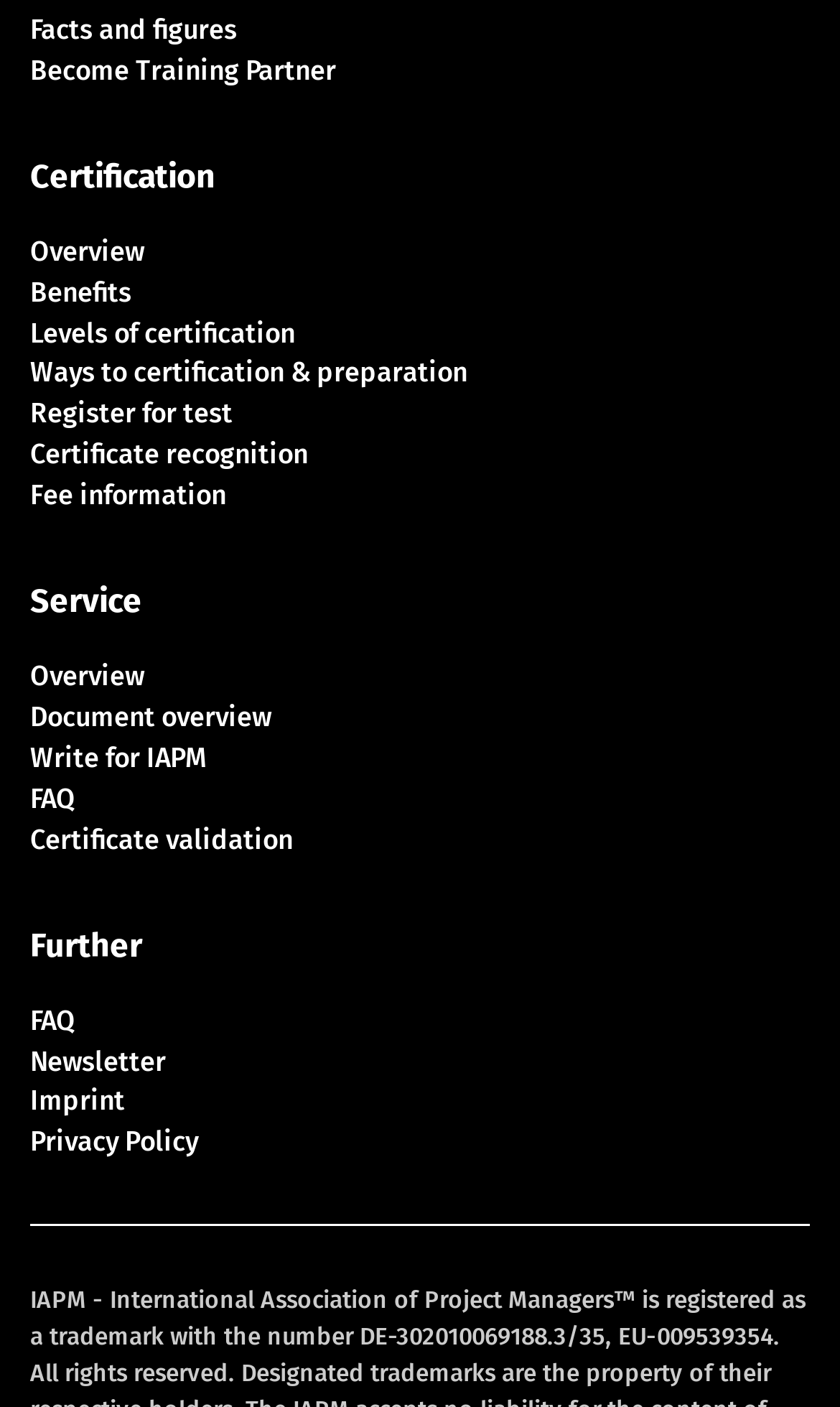Please locate the bounding box coordinates of the element's region that needs to be clicked to follow the instruction: "Read the FAQ". The bounding box coordinates should be provided as four float numbers between 0 and 1, i.e., [left, top, right, bottom].

[0.036, 0.556, 0.09, 0.579]